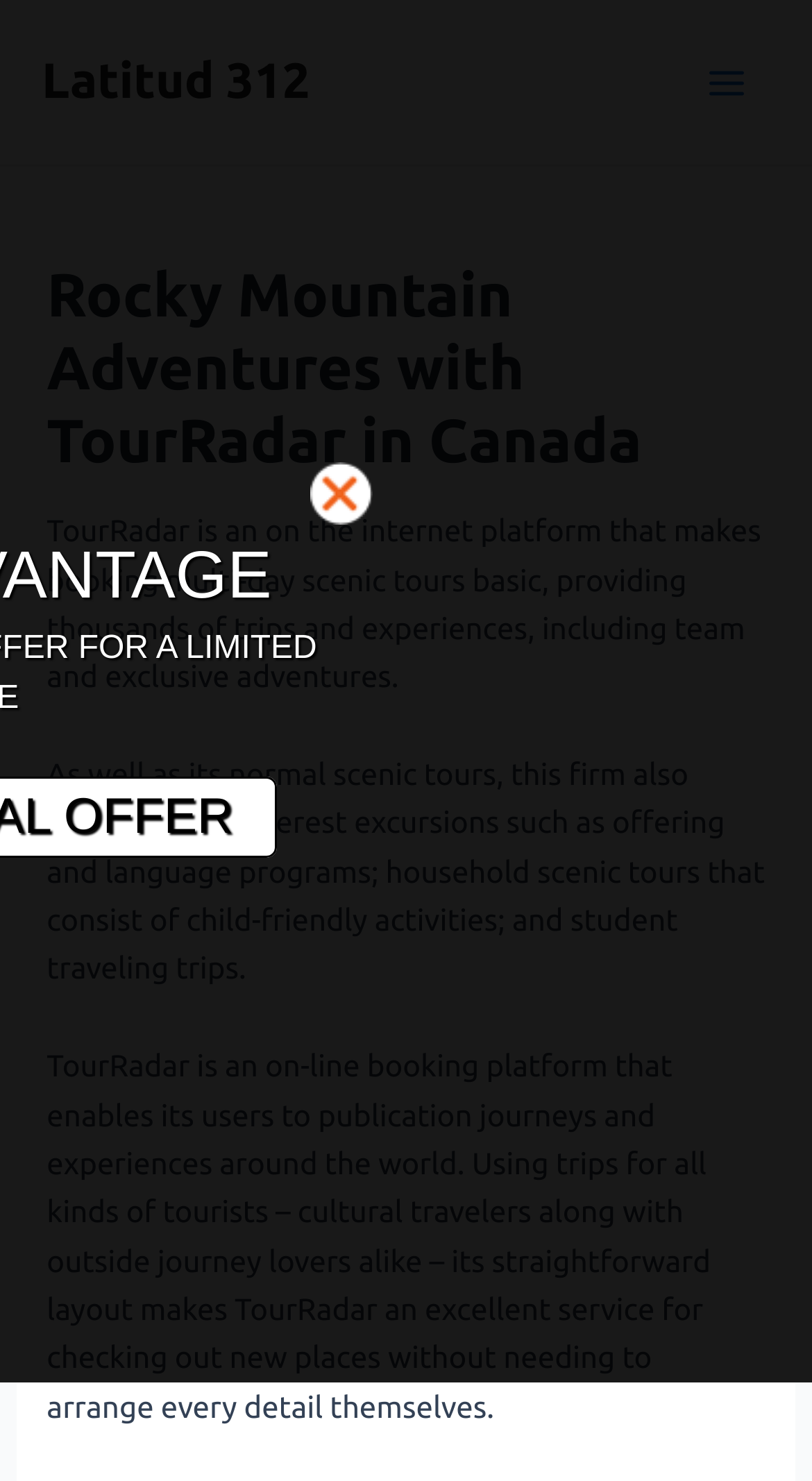Give a detailed explanation of the elements present on the webpage.

The webpage is about TourRadar, a platform for booking multi-day scenic tours, specifically focusing on exploring the Canadian Rockies. At the top left, there is a link to "Latitud 312". On the top right, a button labeled "Main Menu" is present, accompanied by a small image. 

Below the menu button, a large header section spans across the page, containing a heading that reads "Rocky Mountain Adventures with TourRadar in Canada". Underneath the heading, there are three paragraphs of text that describe TourRadar's services. The first paragraph explains that TourRadar is an online platform that makes booking scenic tours easy, offering thousands of trips and experiences. The second paragraph mentions that the company also offers special interest excursions, such as volunteering and language programs, as well as family-friendly tours and student travel trips. The third paragraph describes TourRadar as an online booking platform that enables users to book journeys and experiences worldwide, catering to various types of tourists.

In the middle of the page, there is a standalone link, but its text is not provided. Overall, the webpage appears to be an informational page about TourRadar's services, specifically highlighting its offerings for exploring the Canadian Rockies.